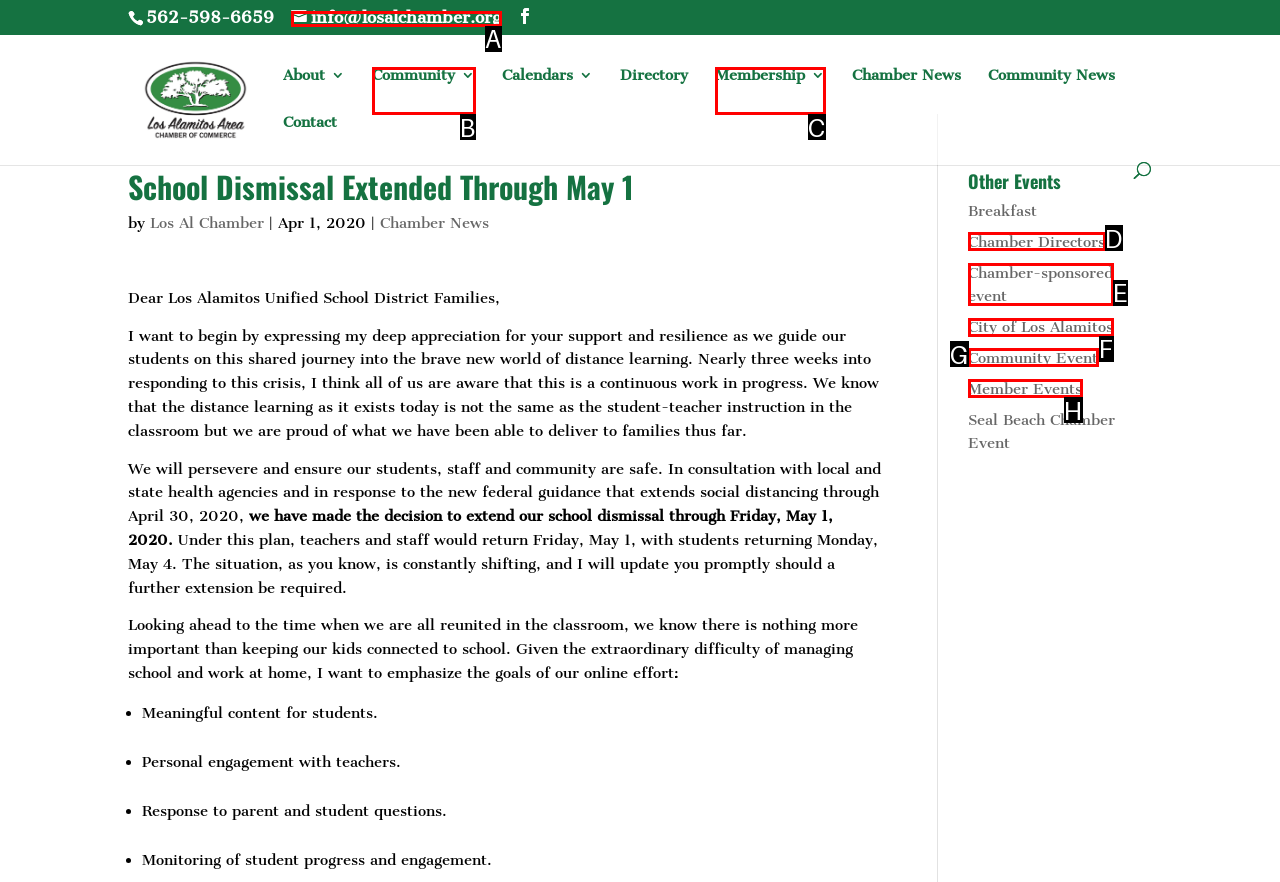From the options provided, determine which HTML element best fits the description: City of Los Alamitos. Answer with the correct letter.

F